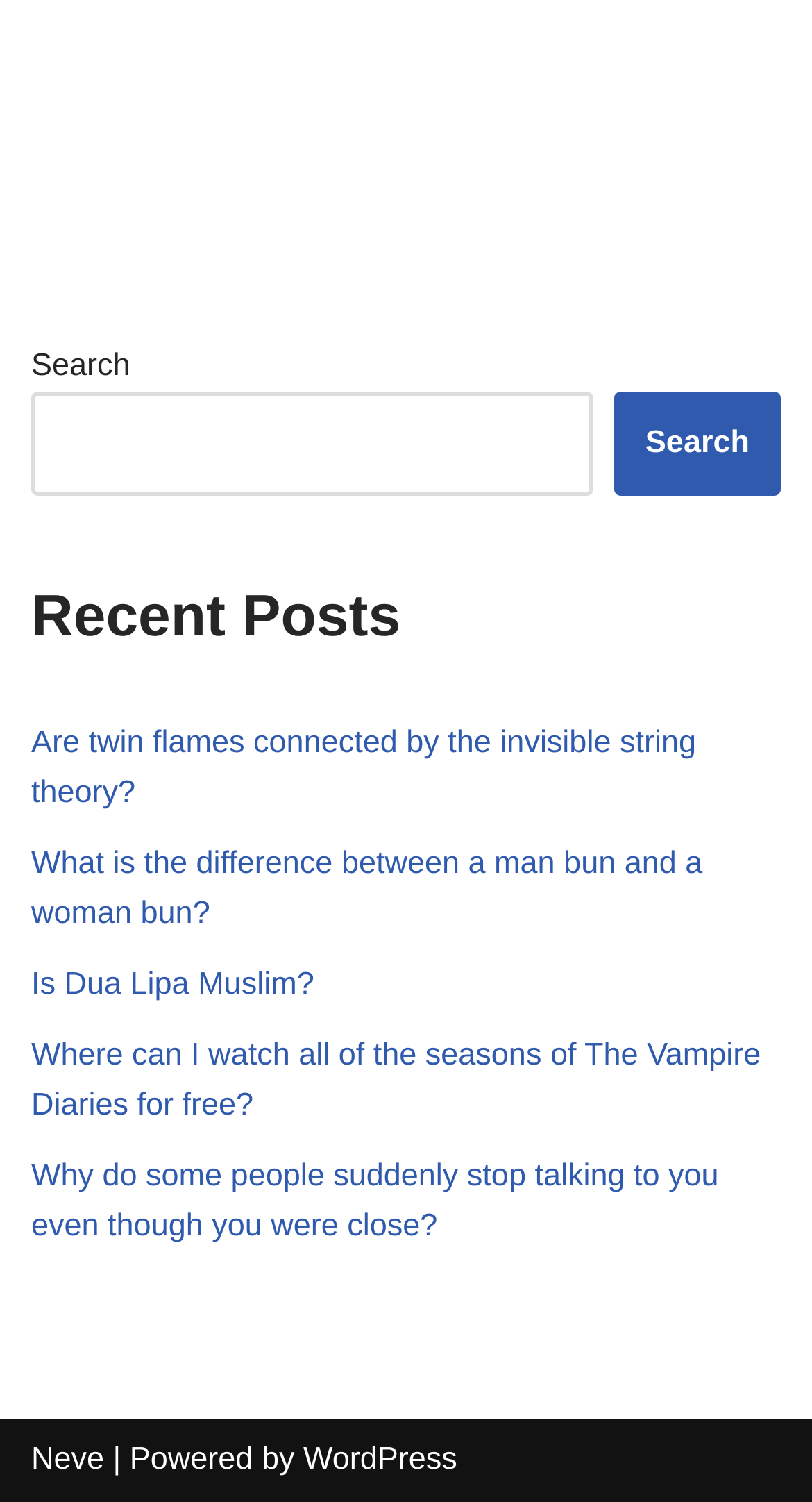What is the purpose of the search box?
Based on the visual, give a brief answer using one word or a short phrase.

To search